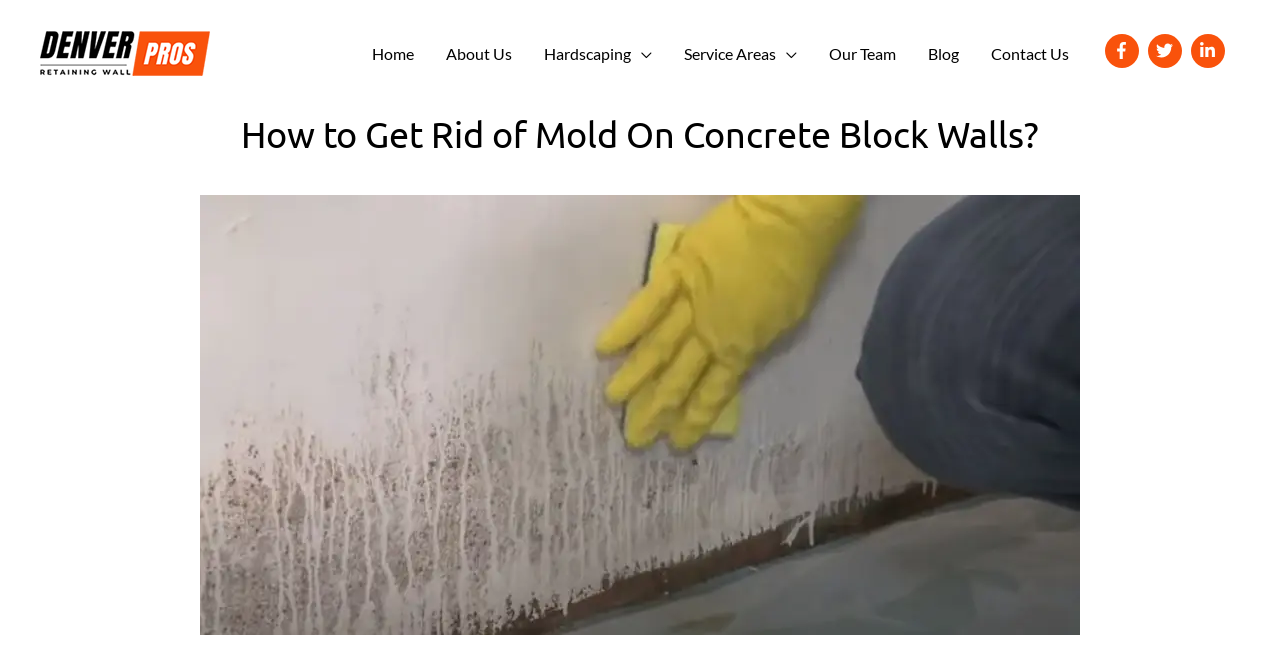Determine the bounding box coordinates of the target area to click to execute the following instruction: "Follow Google News."

None